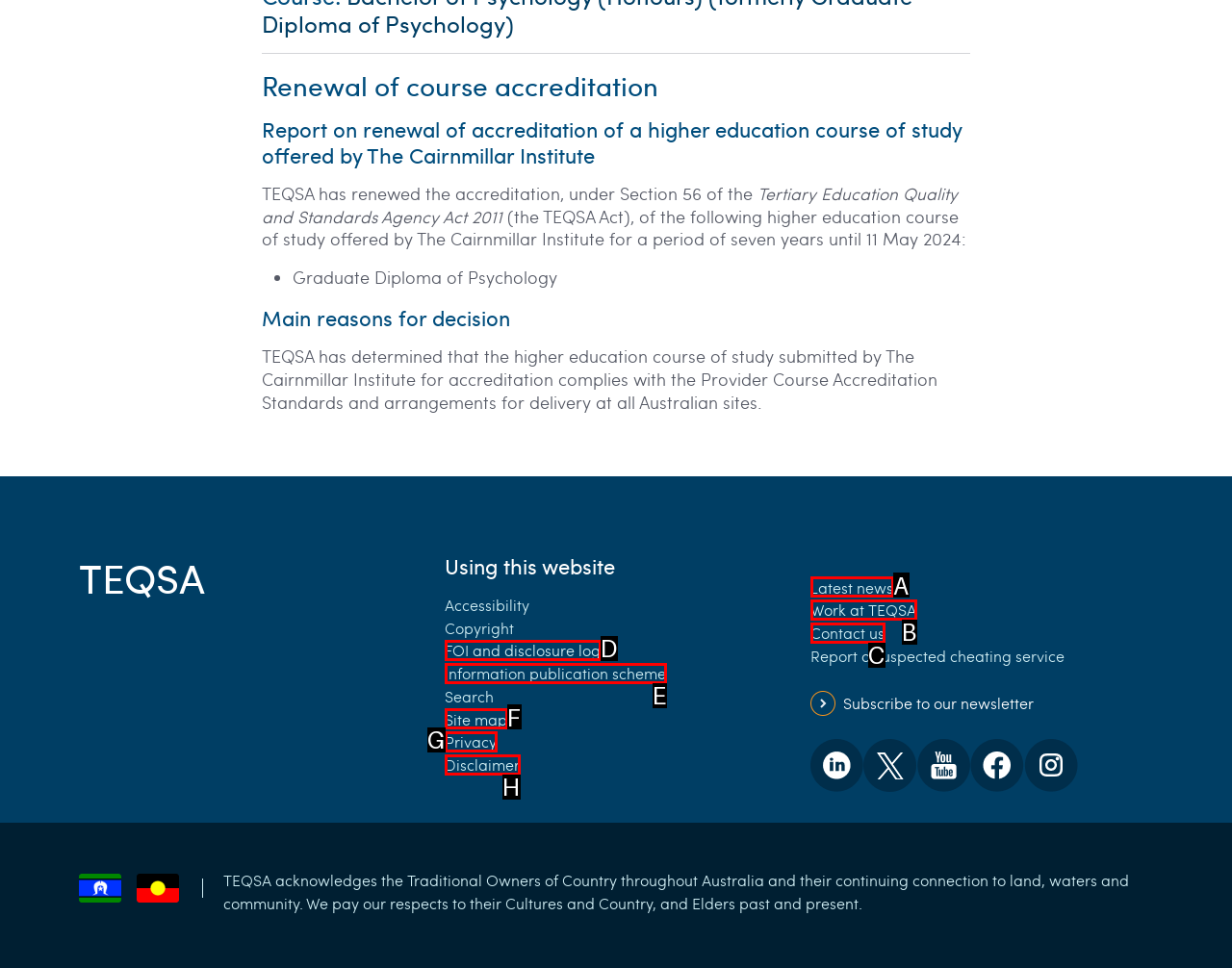Choose the option that matches the following description: FOI and disclosure log
Reply with the letter of the selected option directly.

D